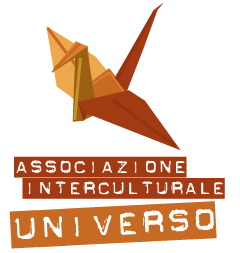Please provide a brief answer to the question using only one word or phrase: 
What colors are used in the crane?

Orange and brown